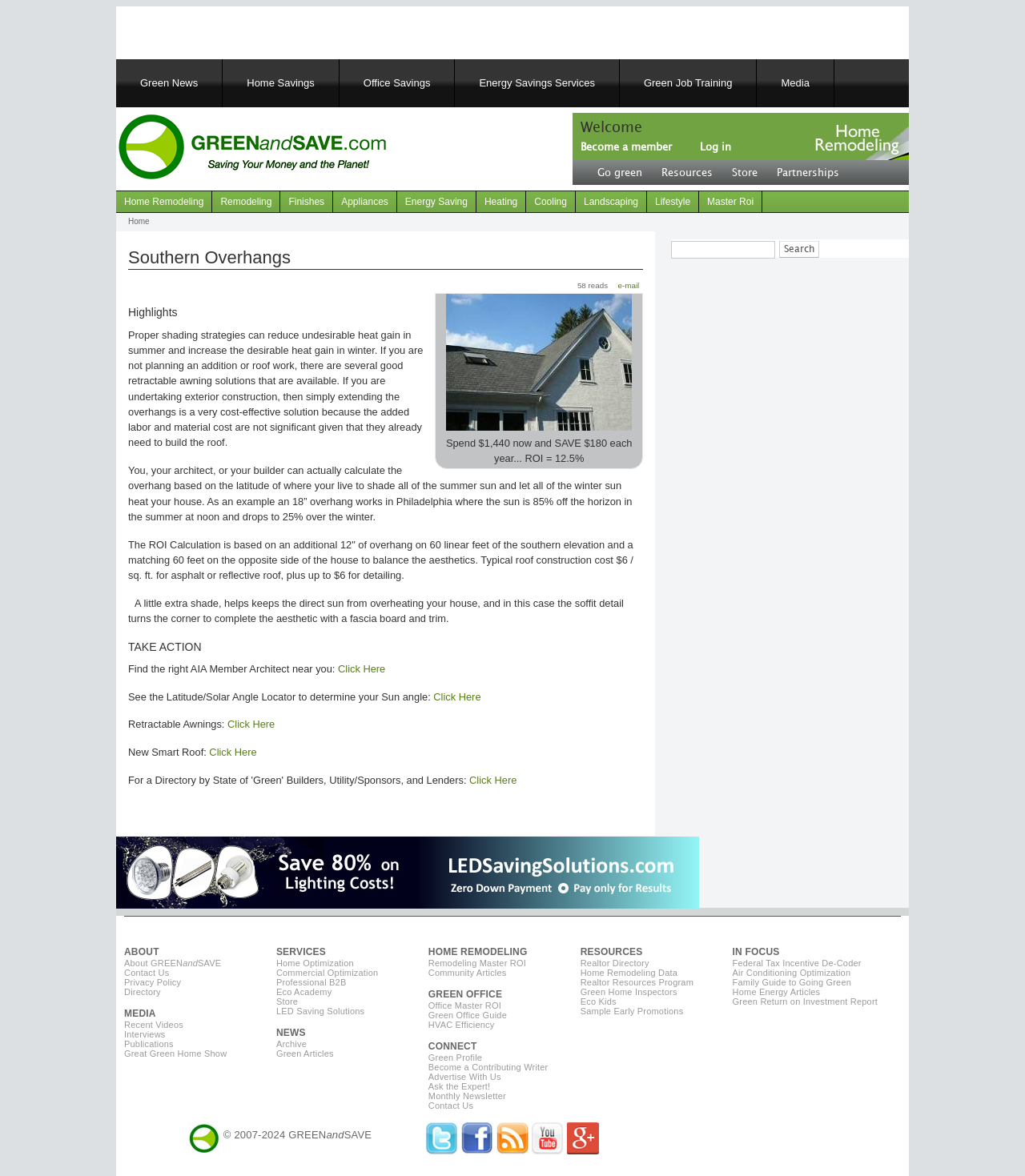Produce an elaborate caption capturing the essence of the webpage.

The webpage is about GreenandSave.com, a website focused on green news, tips, and services for saving money, energy, and the planet. At the top, there is a banner with the site's title and two advertisements on either side. Below the banner, there is a navigation menu with links to "Green News", "Home Savings", "Office Savings", "Energy Savings Services", "Green Job Training", and "Media".

To the right of the navigation menu, there is a section with a heading "Welcome" and links to "Become a member" and "Log in". Below this section, there is another navigation menu with links to "Go green", "Resources", "Store", and "Partnerships".

The main content of the webpage is an article about "Southern Overhangs", which discusses the importance of proper shading strategies in reducing heat gain in summer and increasing desirable heat gain in winter. The article provides detailed information on how to calculate the overhang based on the latitude of where you live and includes several paragraphs of text, as well as links to related resources.

On the right side of the article, there is a section with a heading "TAKE ACTION" that provides links to find an AIA Member Architect, determine your sun angle, and learn about retractable awnings and smart roofs.

At the bottom of the webpage, there is a complementary section with a search box and links to "ABOUT", "Contact Us", "Privacy Policy", "Directory", and "MEDIA". There is also an image with a link to "test image for this block".